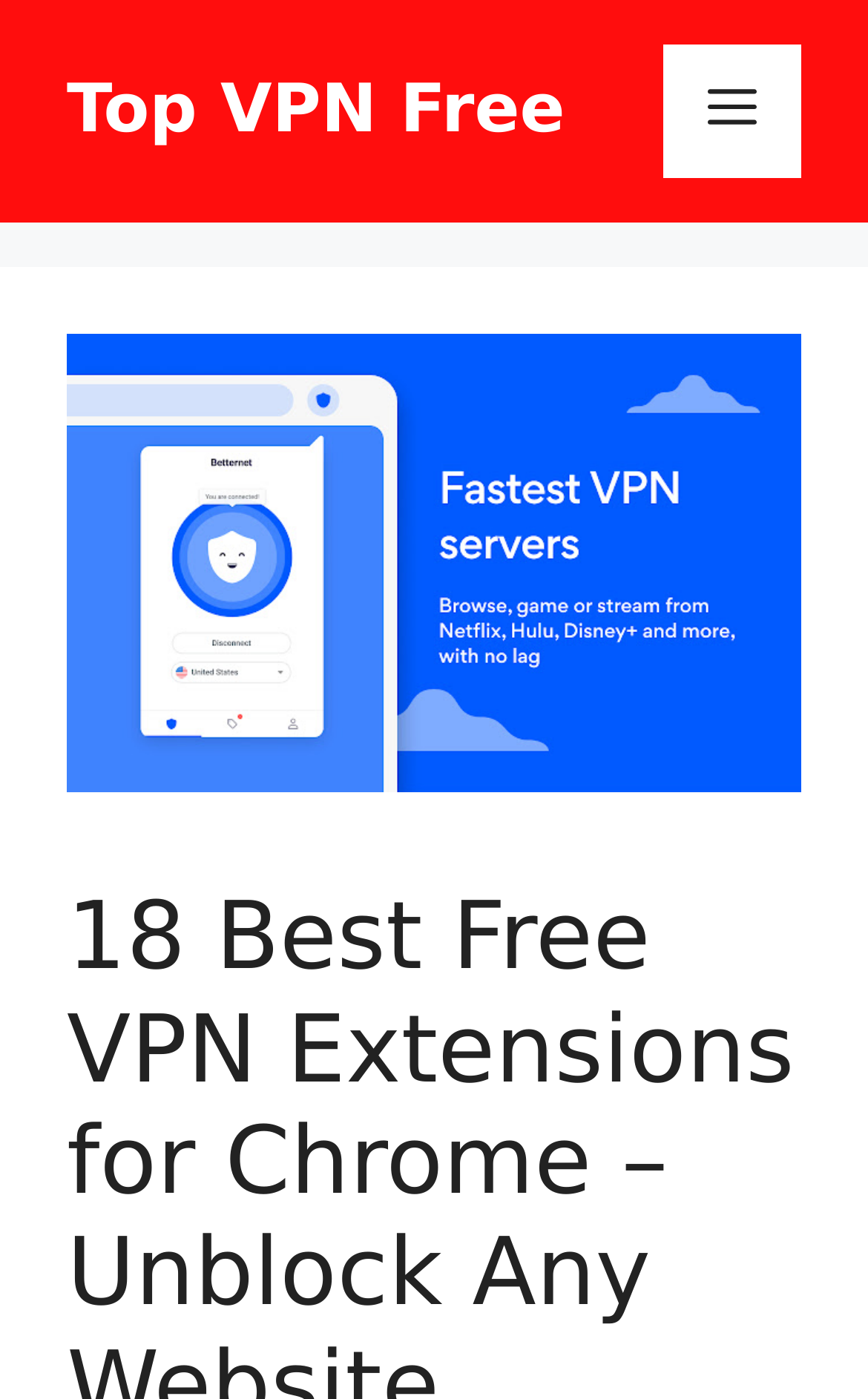Identify the bounding box for the UI element that is described as follows: "Menu".

[0.764, 0.032, 0.923, 0.127]